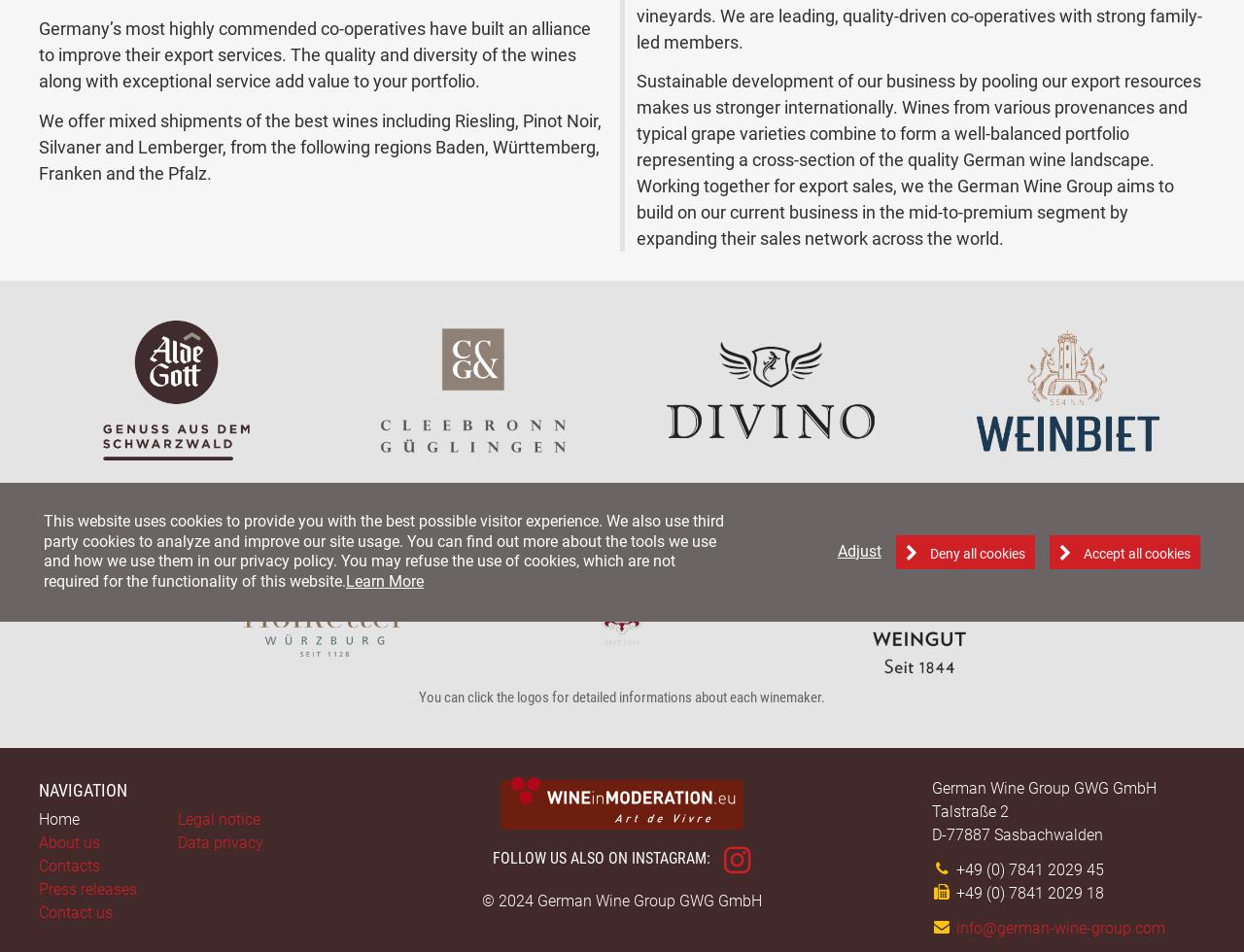Using the provided element description: "Data privacy", determine the bounding box coordinates of the corresponding UI element in the screenshot.

[0.143, 0.875, 0.212, 0.895]